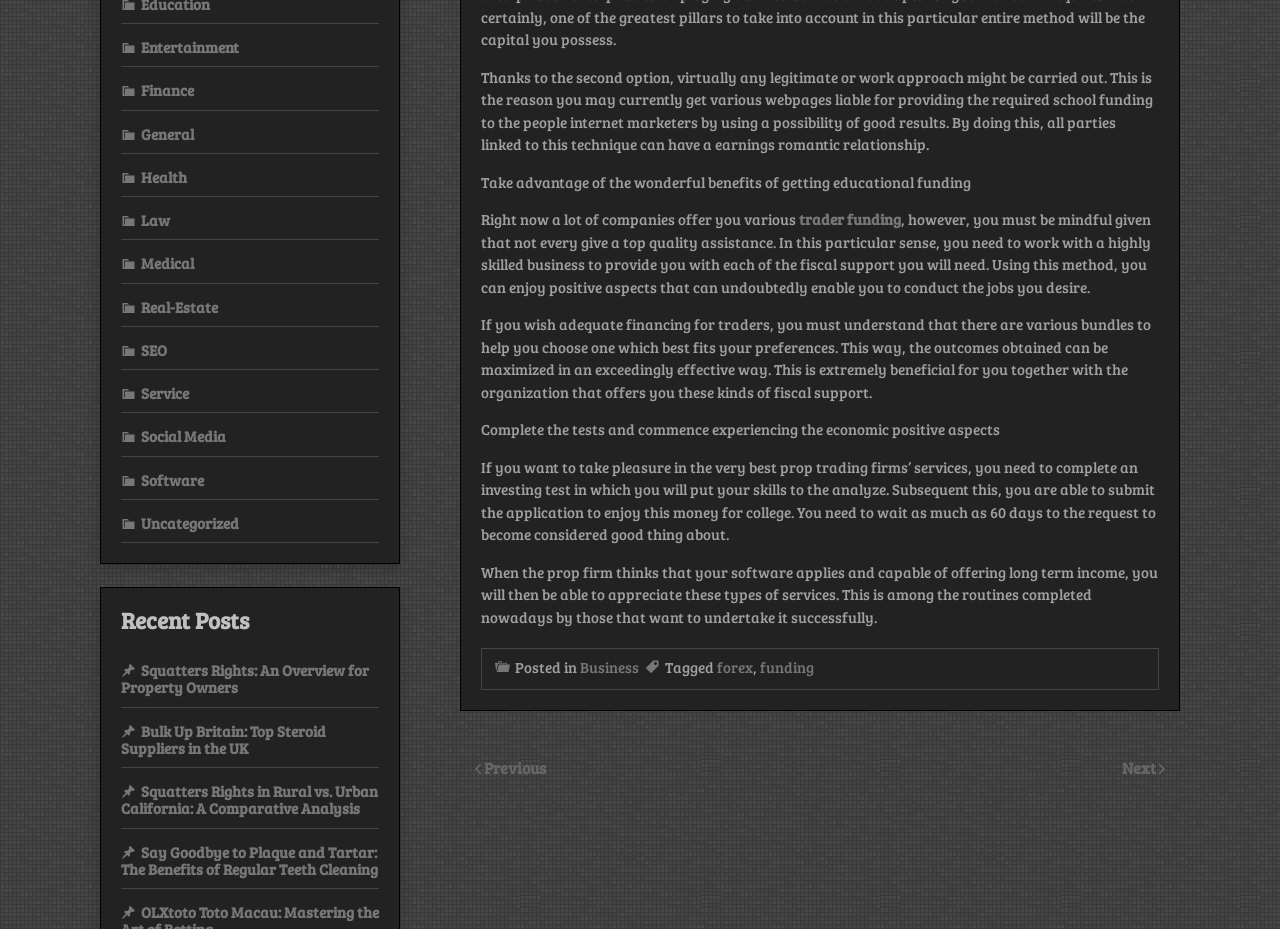Bounding box coordinates are specified in the format (top-left x, top-left y, bottom-right x, bottom-right y). All values are floating point numbers bounded between 0 and 1. Please provide the bounding box coordinate of the region this sentence describes: Software

[0.095, 0.505, 0.159, 0.527]